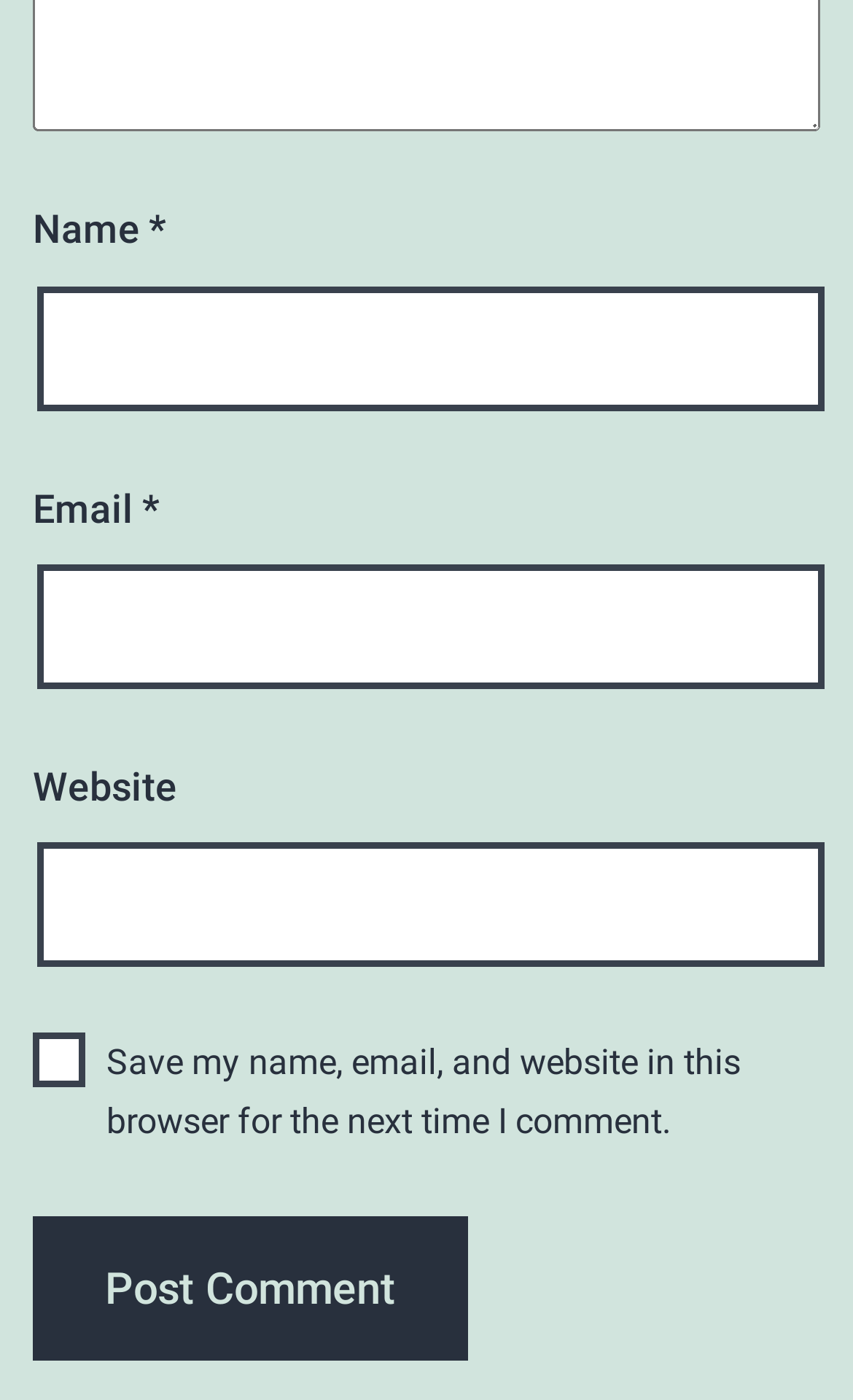Please give a concise answer to this question using a single word or phrase: 
What is the first field to fill in the form?

Name